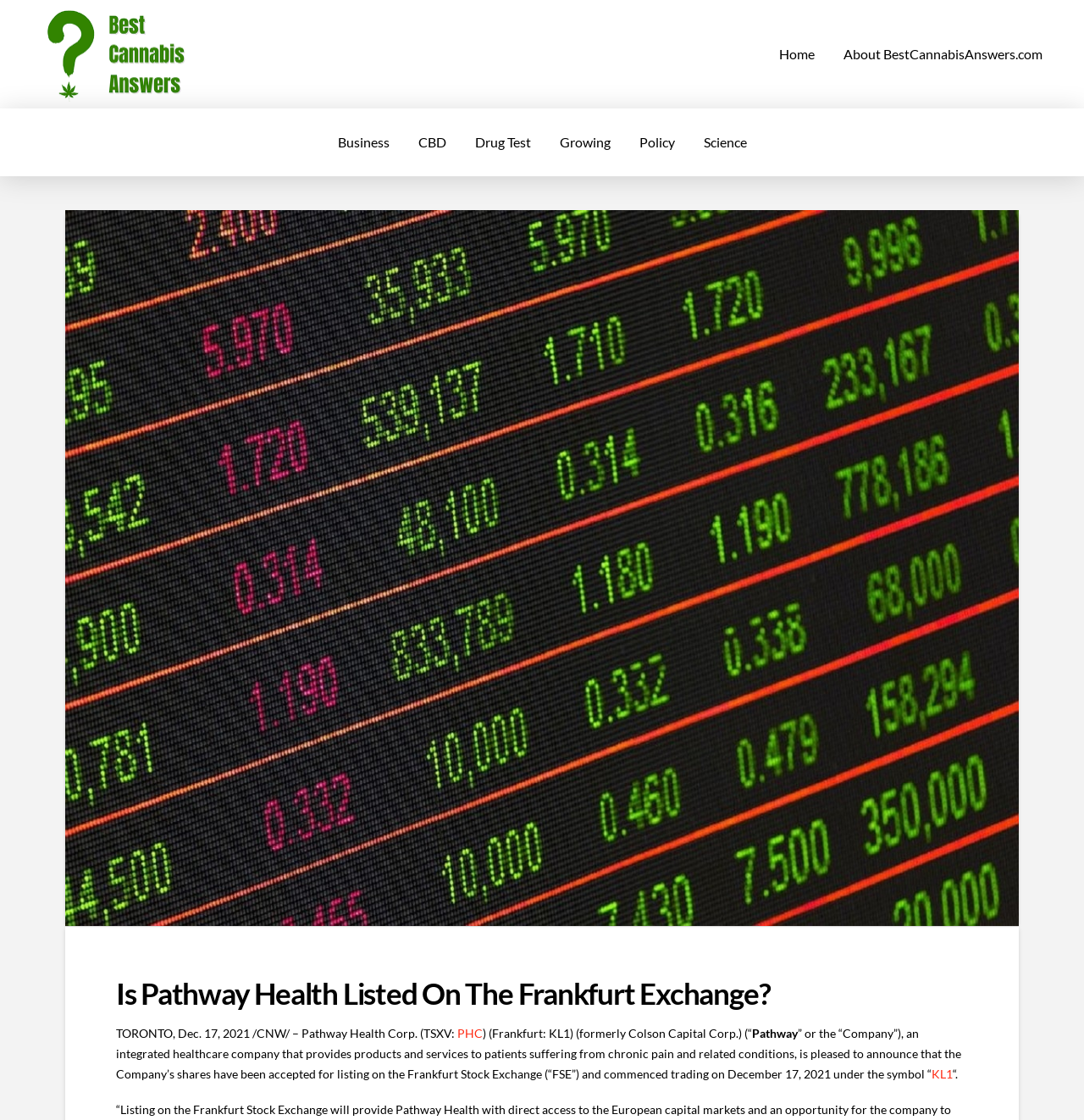Locate the bounding box coordinates of the area you need to click to fulfill this instruction: 'Click the Home link'. The coordinates must be in the form of four float numbers ranging from 0 to 1: [left, top, right, bottom].

[0.705, 0.0, 0.765, 0.097]